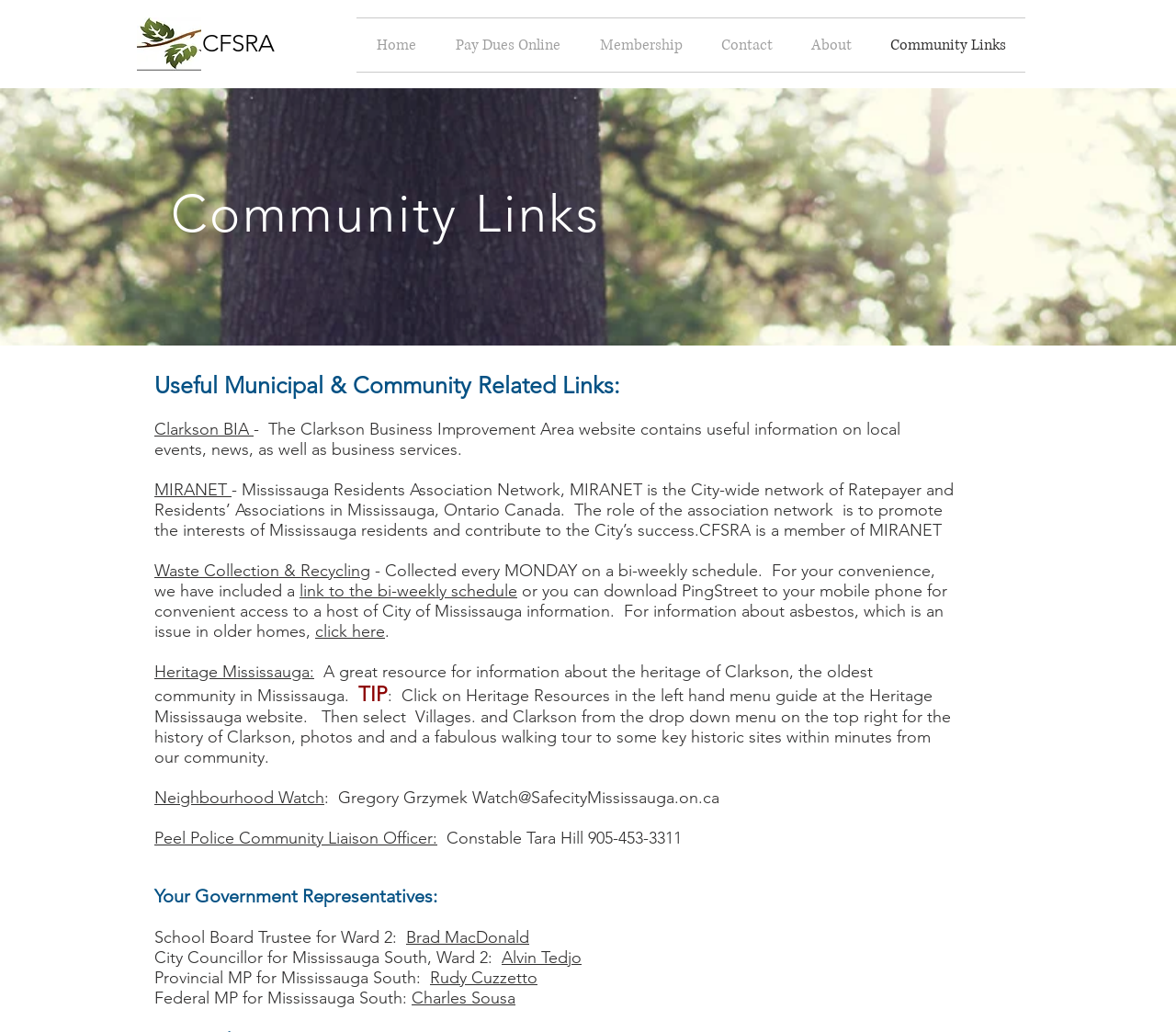From the webpage screenshot, identify the region described by link to the bi-weekly schedule. Provide the bounding box coordinates as (top-left x, top-left y, bottom-right x, bottom-right y), with each value being a floating point number between 0 and 1.

[0.255, 0.563, 0.44, 0.582]